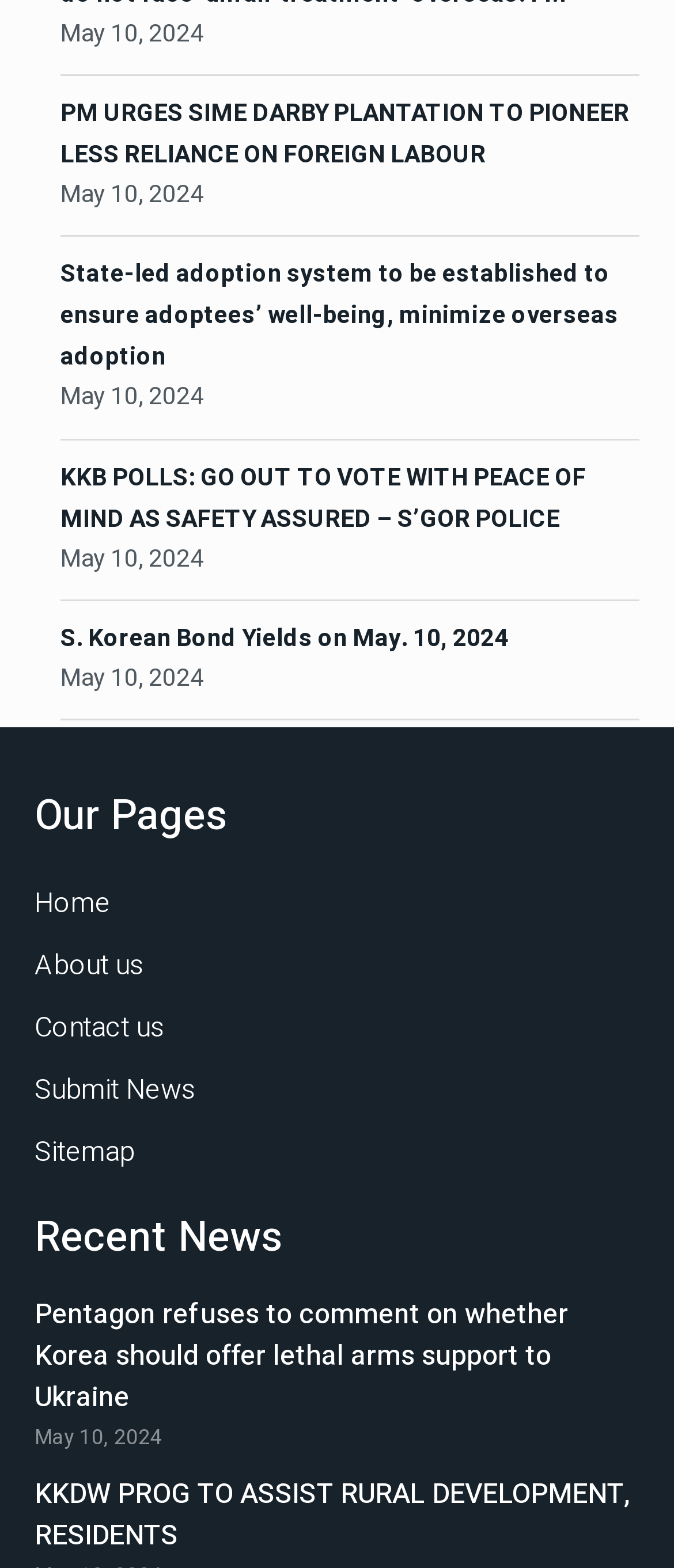Locate the bounding box coordinates of the clickable region necessary to complete the following instruction: "Submit news". Provide the coordinates in the format of four float numbers between 0 and 1, i.e., [left, top, right, bottom].

[0.051, 0.675, 0.949, 0.715]